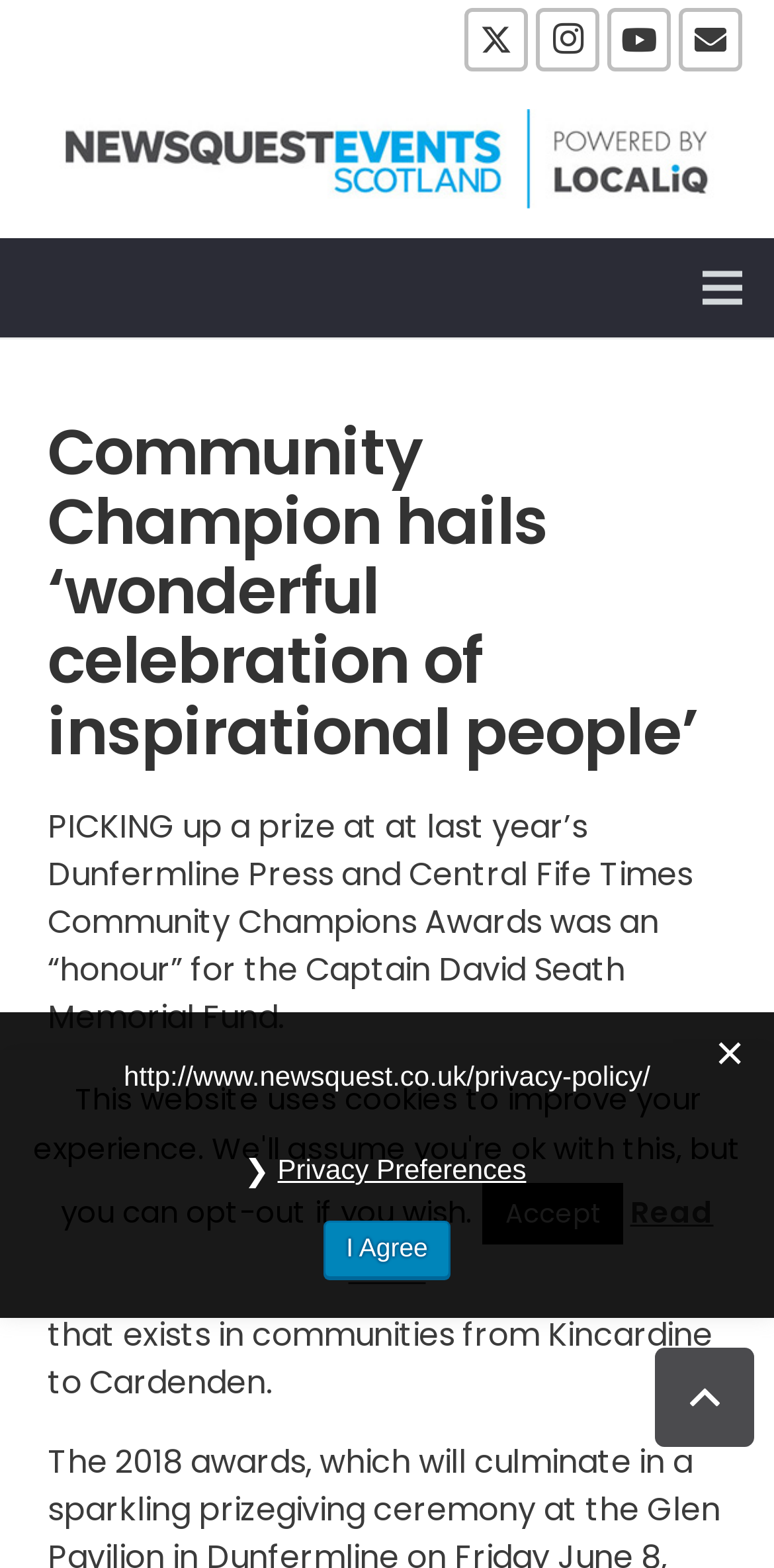Reply to the question with a single word or phrase:
What is the purpose of the 'Back to top' button?

To scroll to the top of the page